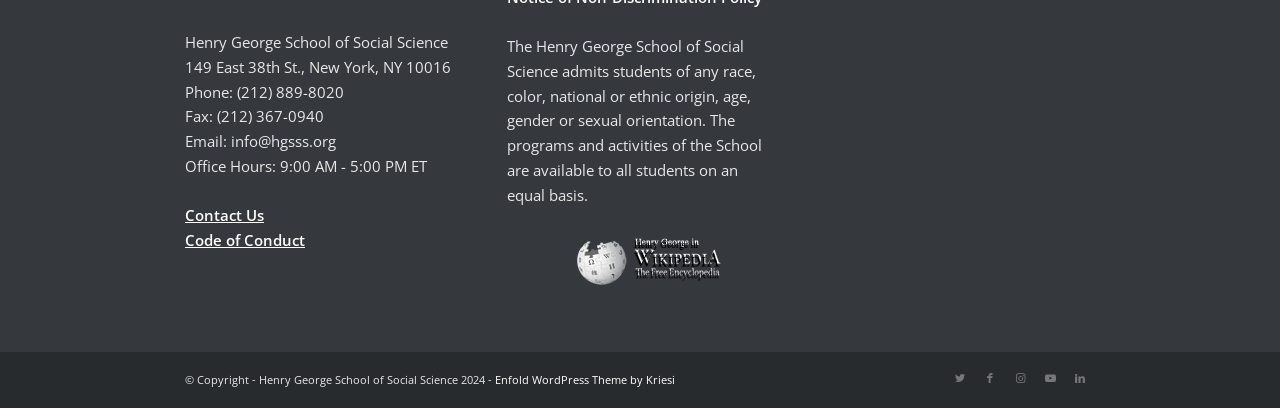Answer the following query with a single word or phrase:
What is the email address of Henry George School of Social Science?

info@hgsss.org